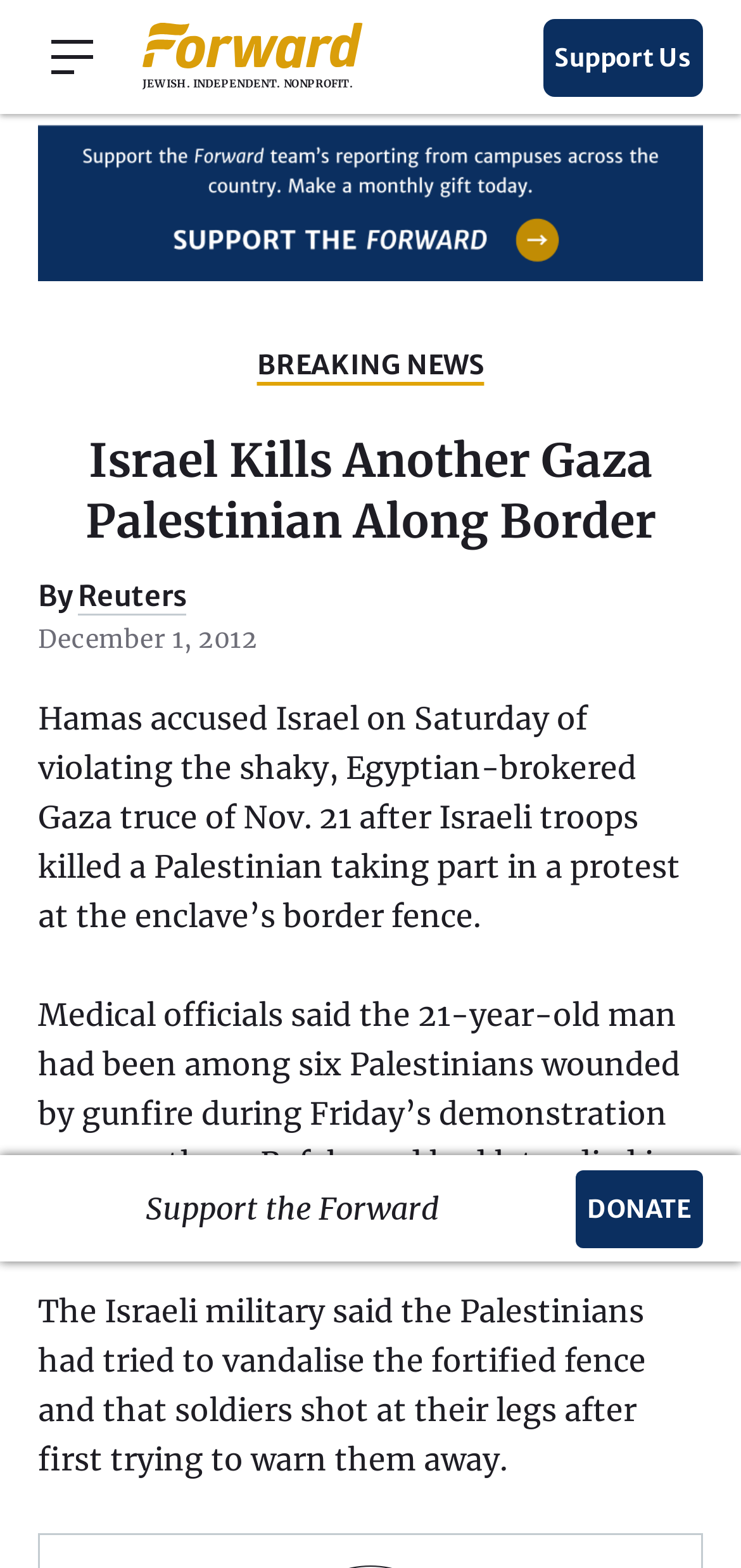Please identify the bounding box coordinates of the element I should click to complete this instruction: 'Click the 'DONATE' button'. The coordinates should be given as four float numbers between 0 and 1, like this: [left, top, right, bottom].

[0.777, 0.746, 0.949, 0.795]